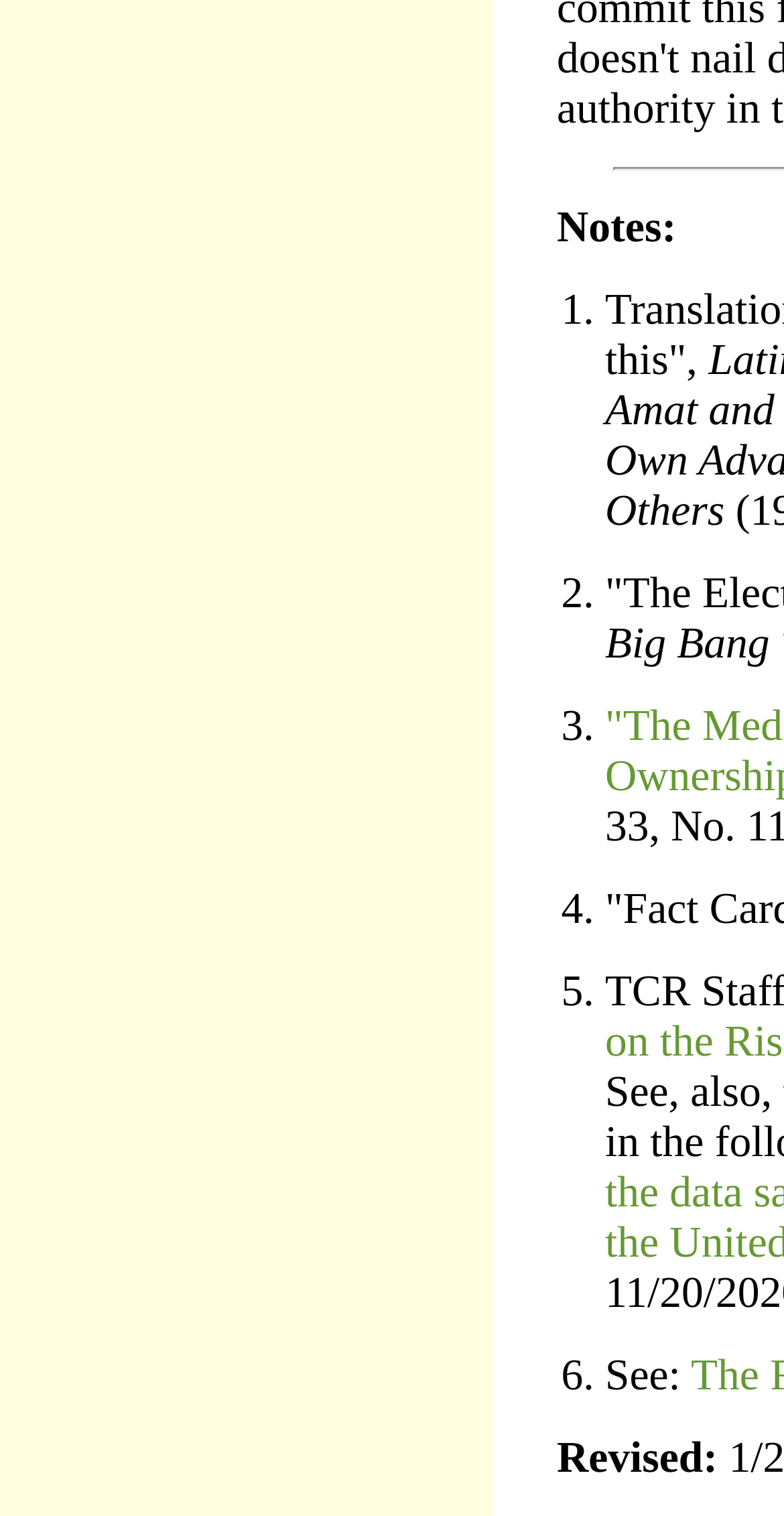Respond to the question below with a single word or phrase: What is the text after 'See'?

: